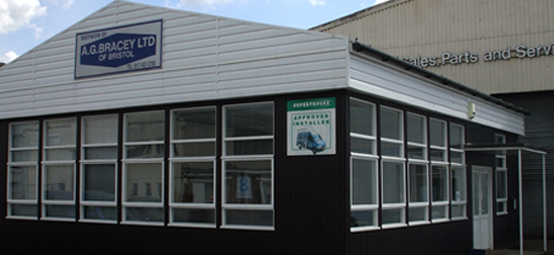What is the year the company was founded?
Answer with a single word or short phrase according to what you see in the image.

1962